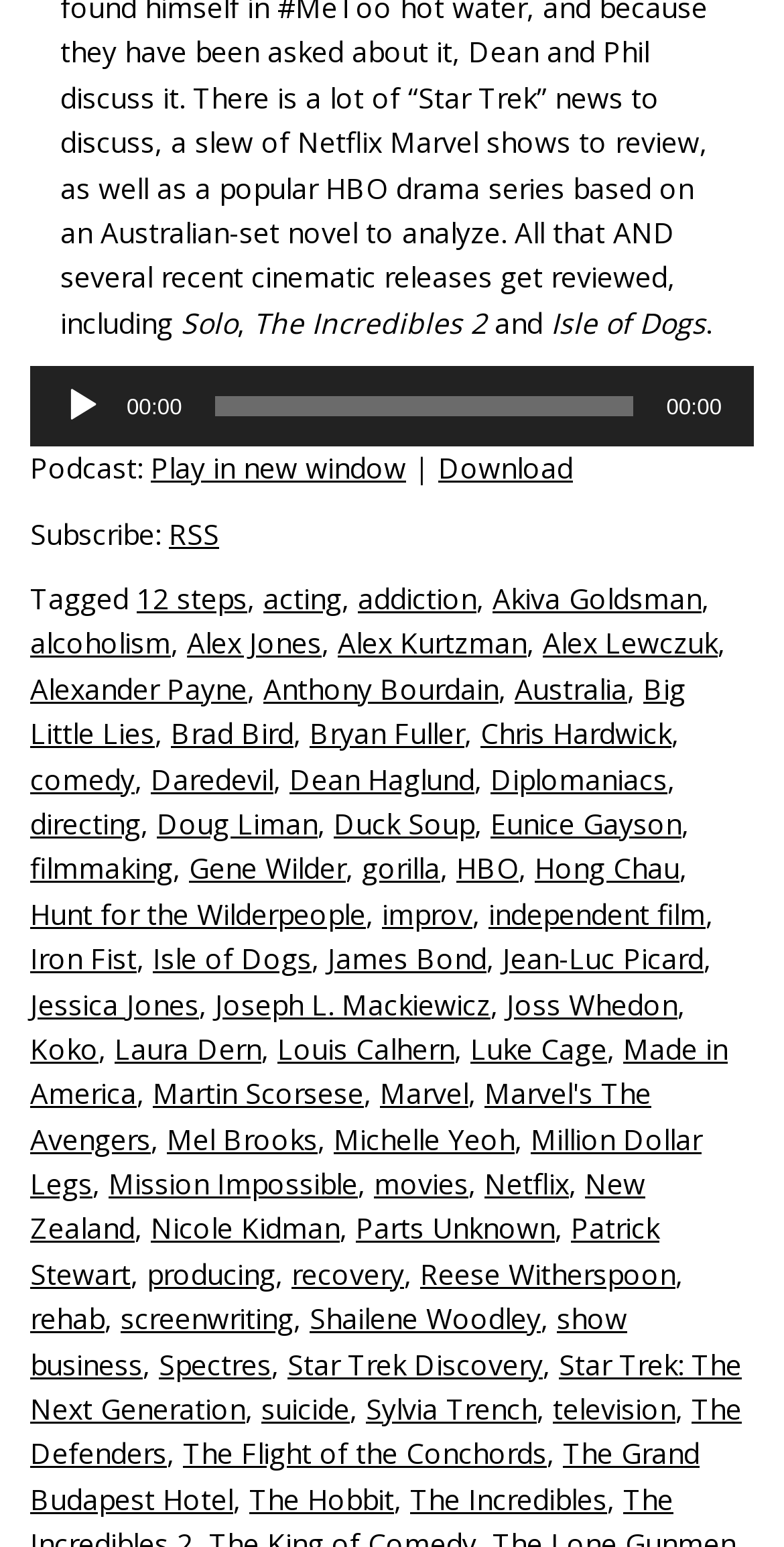Locate the bounding box coordinates of the element I should click to achieve the following instruction: "Visit the link for Isle of Dogs".

[0.703, 0.196, 0.9, 0.221]